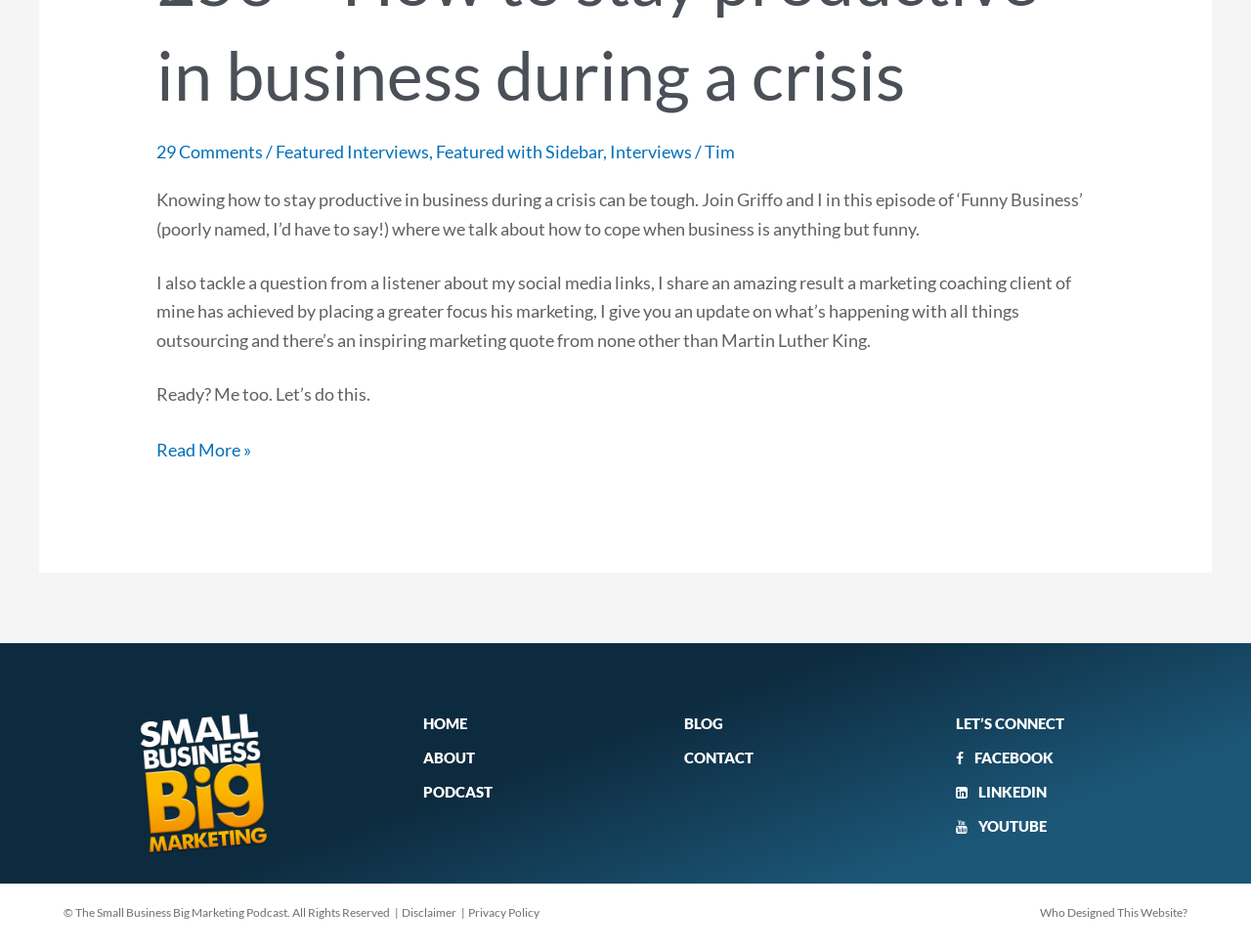Identify the bounding box of the UI element that matches this description: "Anthony & Kristen".

None